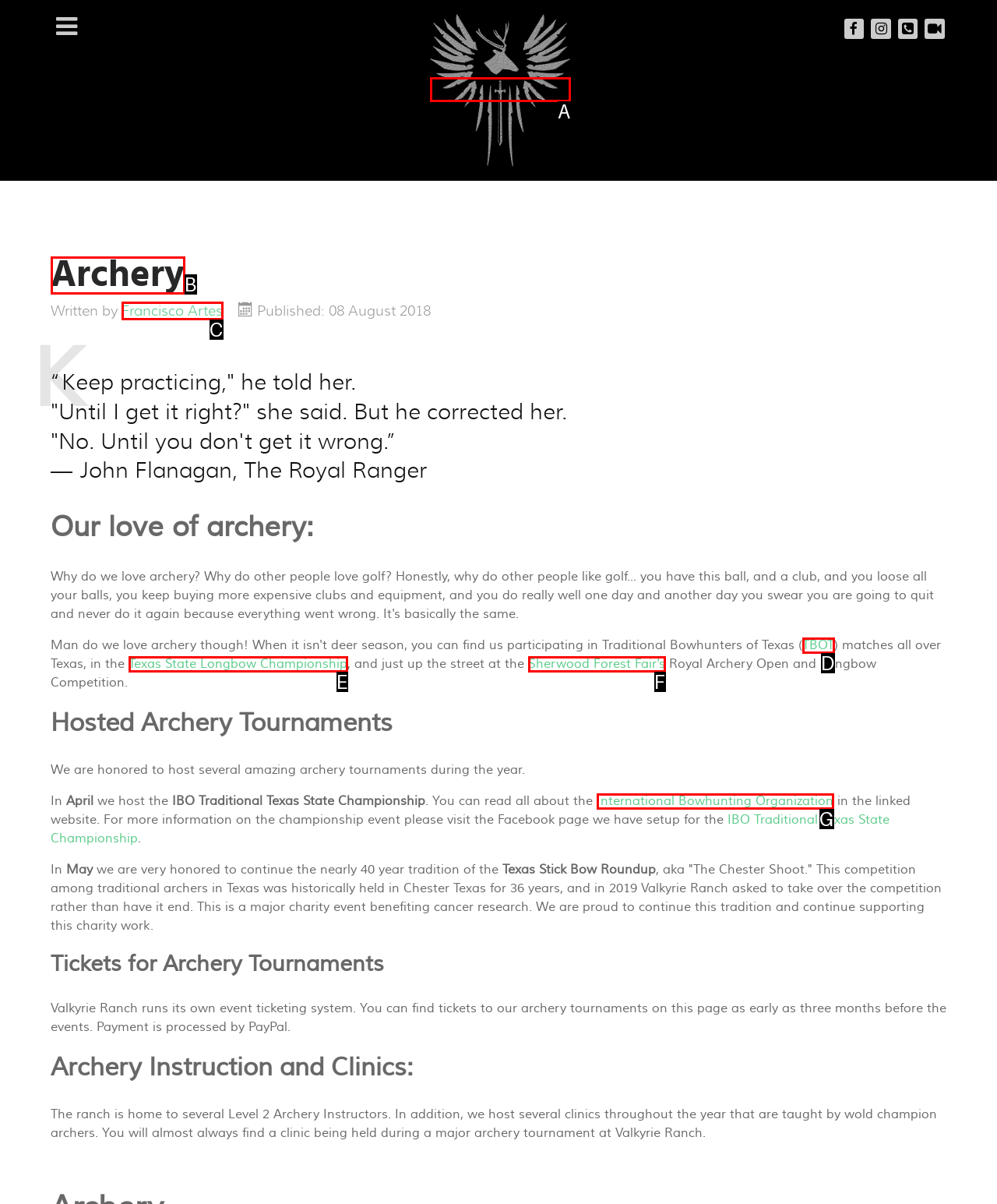From the options shown, which one fits the description: International Bowhunting Organization? Respond with the appropriate letter.

G